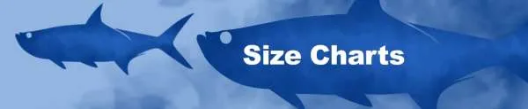Explain in detail what you see in the image.

The image features a visually striking graphic designed for a webpage related to custom fishing shirts, prominently displaying the text "Size Charts" in bold white letters against a blue background. This background is further enhanced by silhouettes of fish, adding a thematic element that resonates with the product's focus on fishing apparel. This image likely serves as a navigation link to detailed sizing information, helping customers ensure they select the correct sizes when ordering their custom UPF shirts. The combination of the text and the fish imagery effectively communicates the purpose of the link, emphasizing the importance of proper sizing for comfort and performance during outdoor activities.